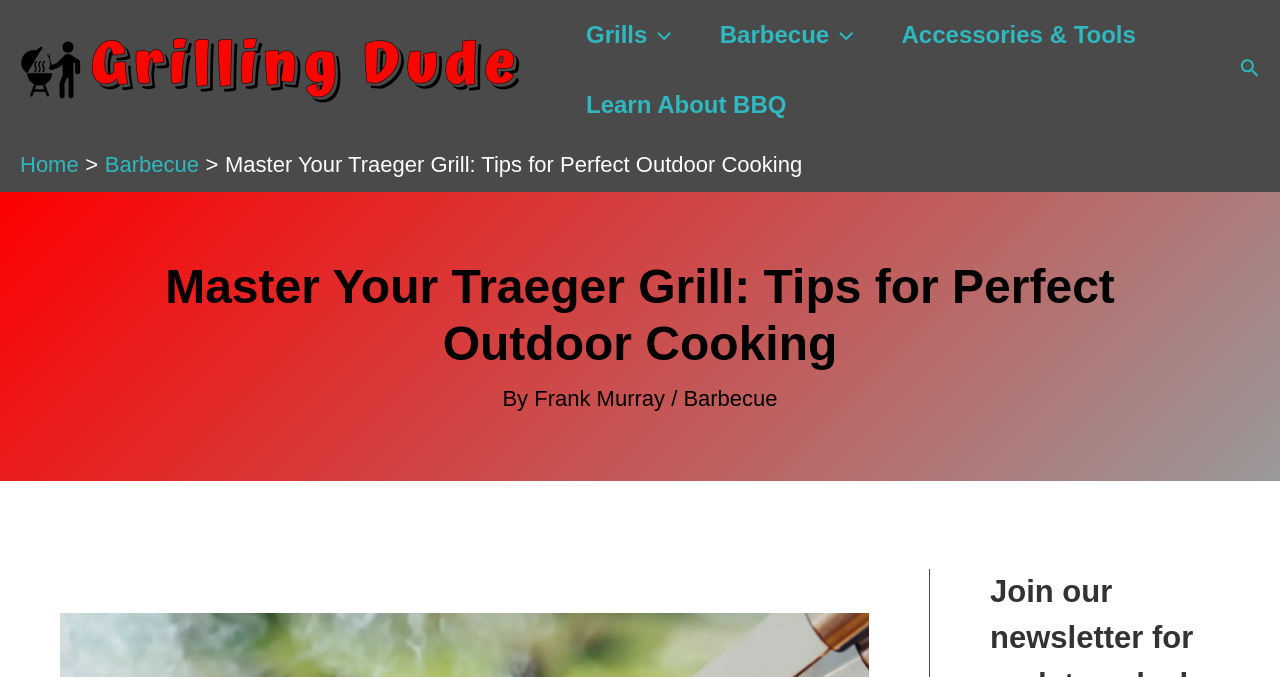Please give a short response to the question using one word or a phrase:
What is the last item in the breadcrumbs navigation?

Master Your Traeger Grill